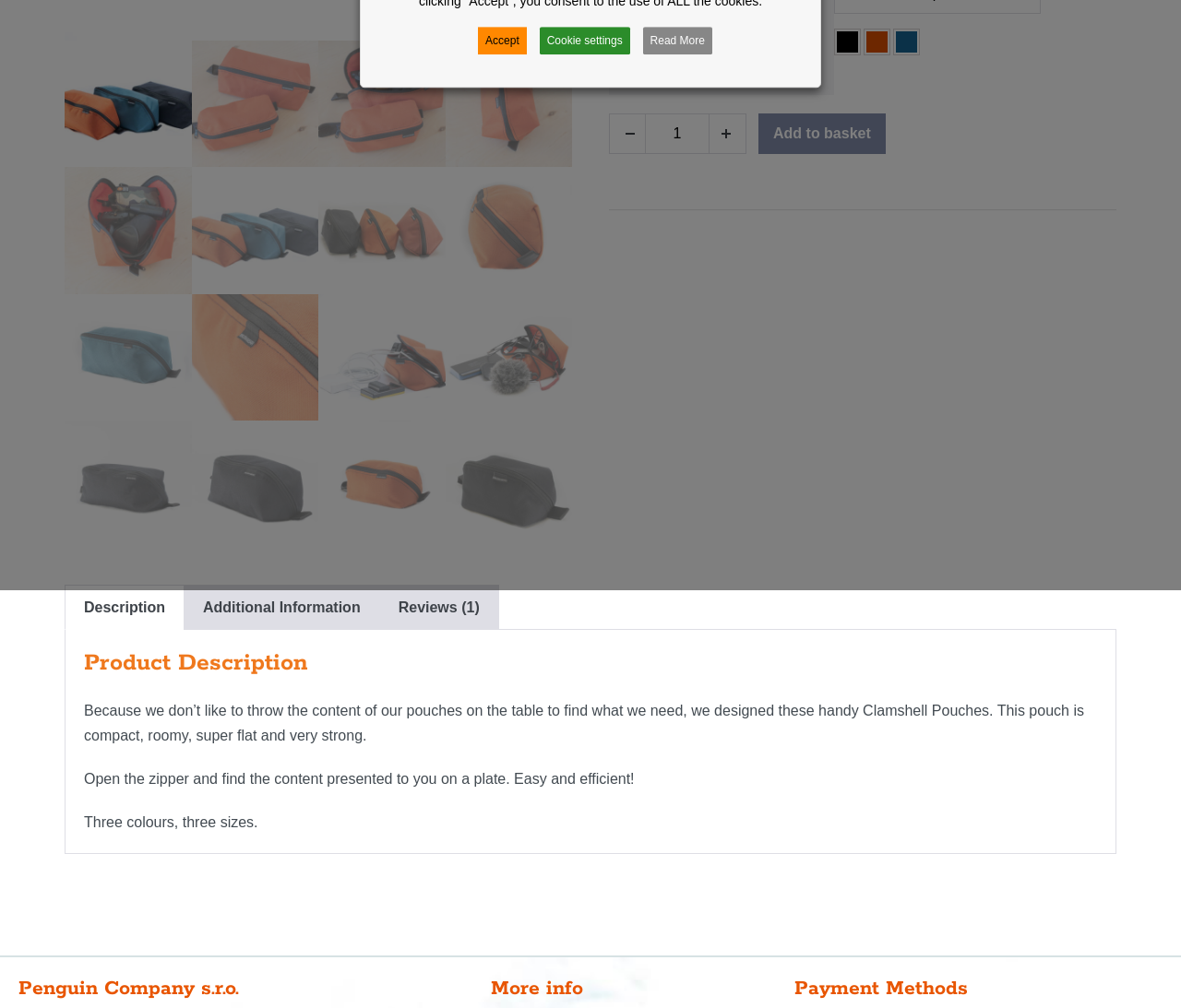Give the bounding box coordinates for this UI element: "Kaestrings – Rahama (Acoustic)". The coordinates should be four float numbers between 0 and 1, arranged as [left, top, right, bottom].

None